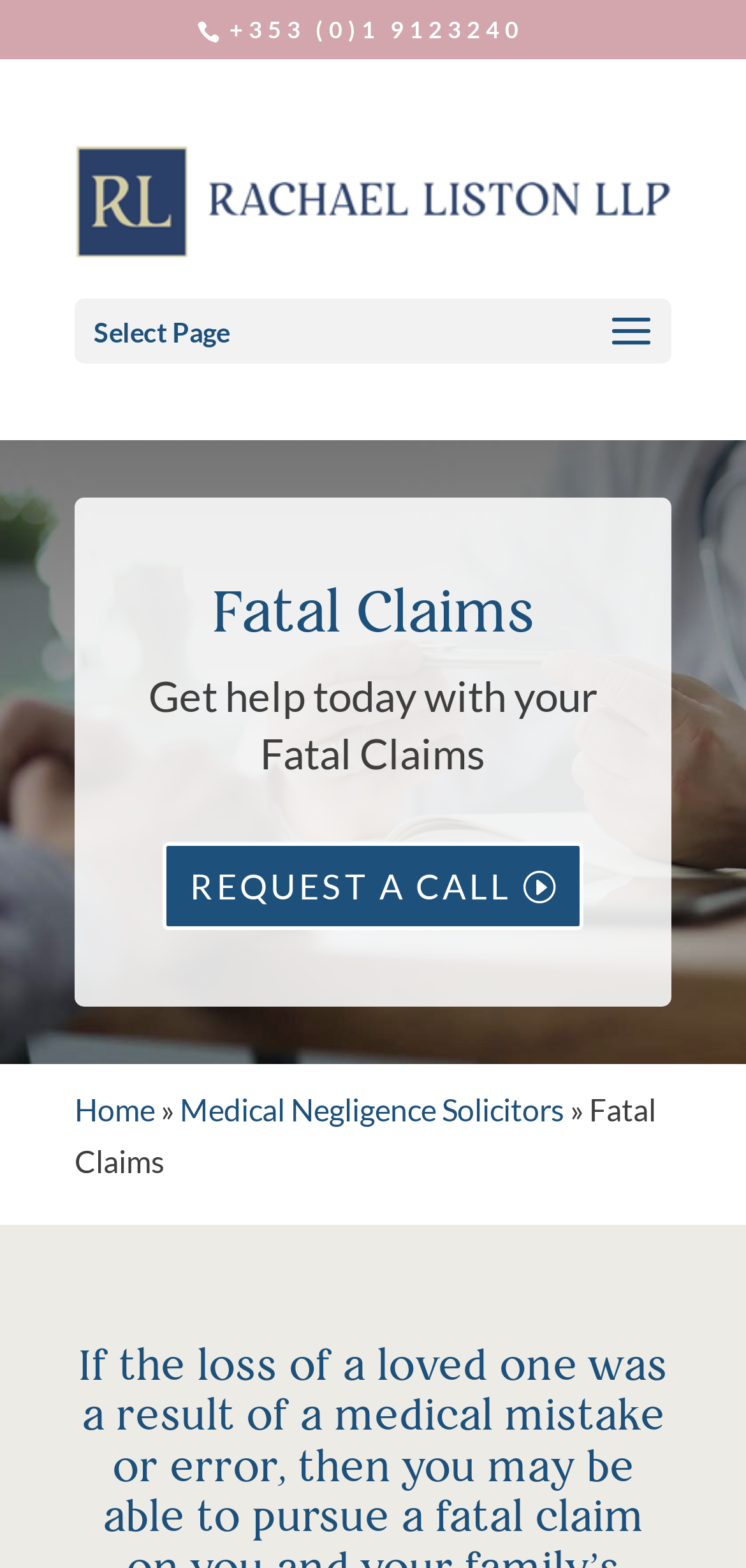What is the text next to the 'REQUEST A CALL' link?
Offer a detailed and full explanation in response to the question.

I looked at the elements surrounding the 'REQUEST A CALL' link and found the StaticText element with the text 'Get help today with your Fatal Claims' which has a bounding box coordinate of [0.199, 0.427, 0.801, 0.497].